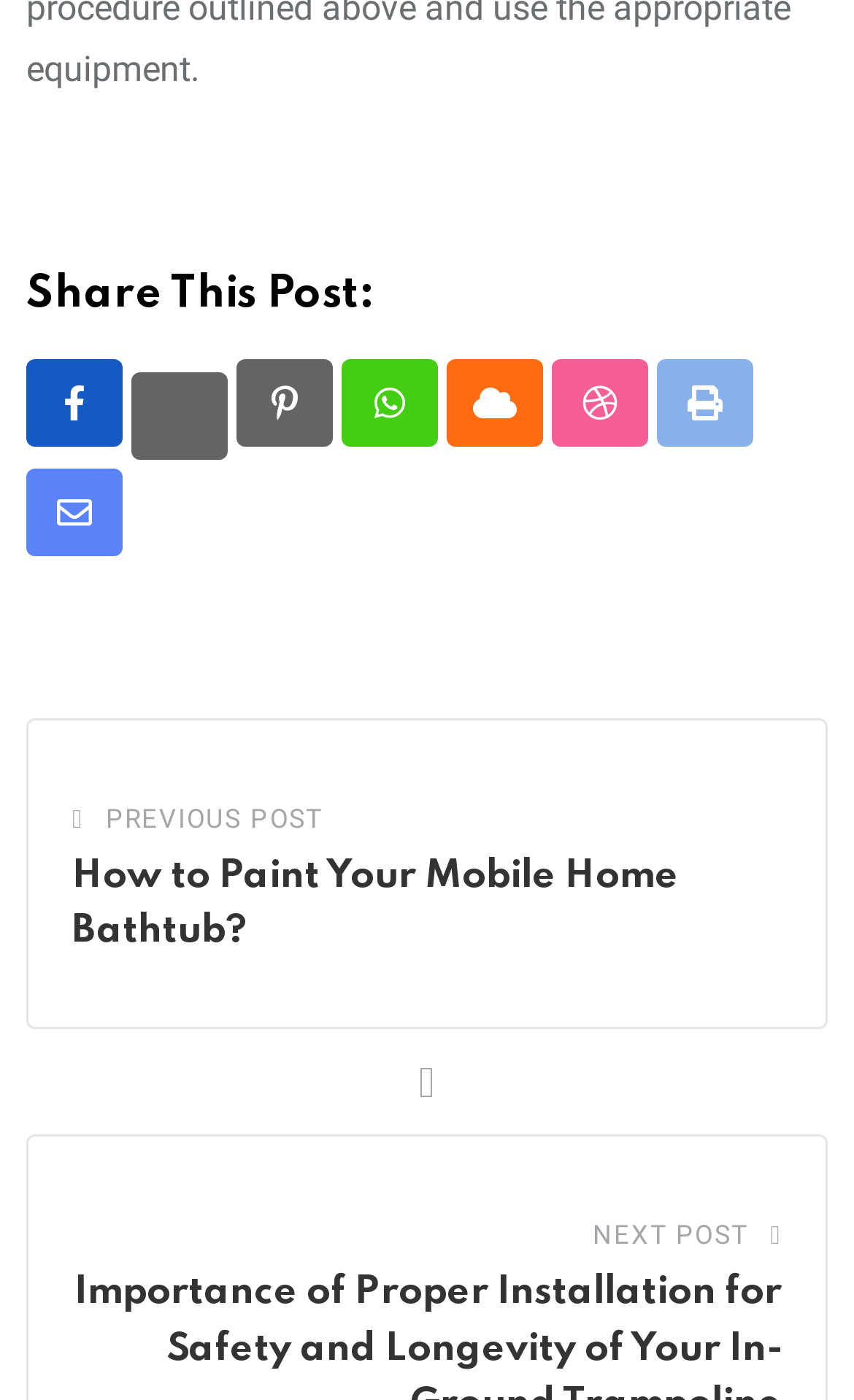Locate the bounding box coordinates of the clickable area to execute the instruction: "Share this post on Pinterest". Provide the coordinates as four float numbers between 0 and 1, represented as [left, top, right, bottom].

[0.277, 0.256, 0.39, 0.319]